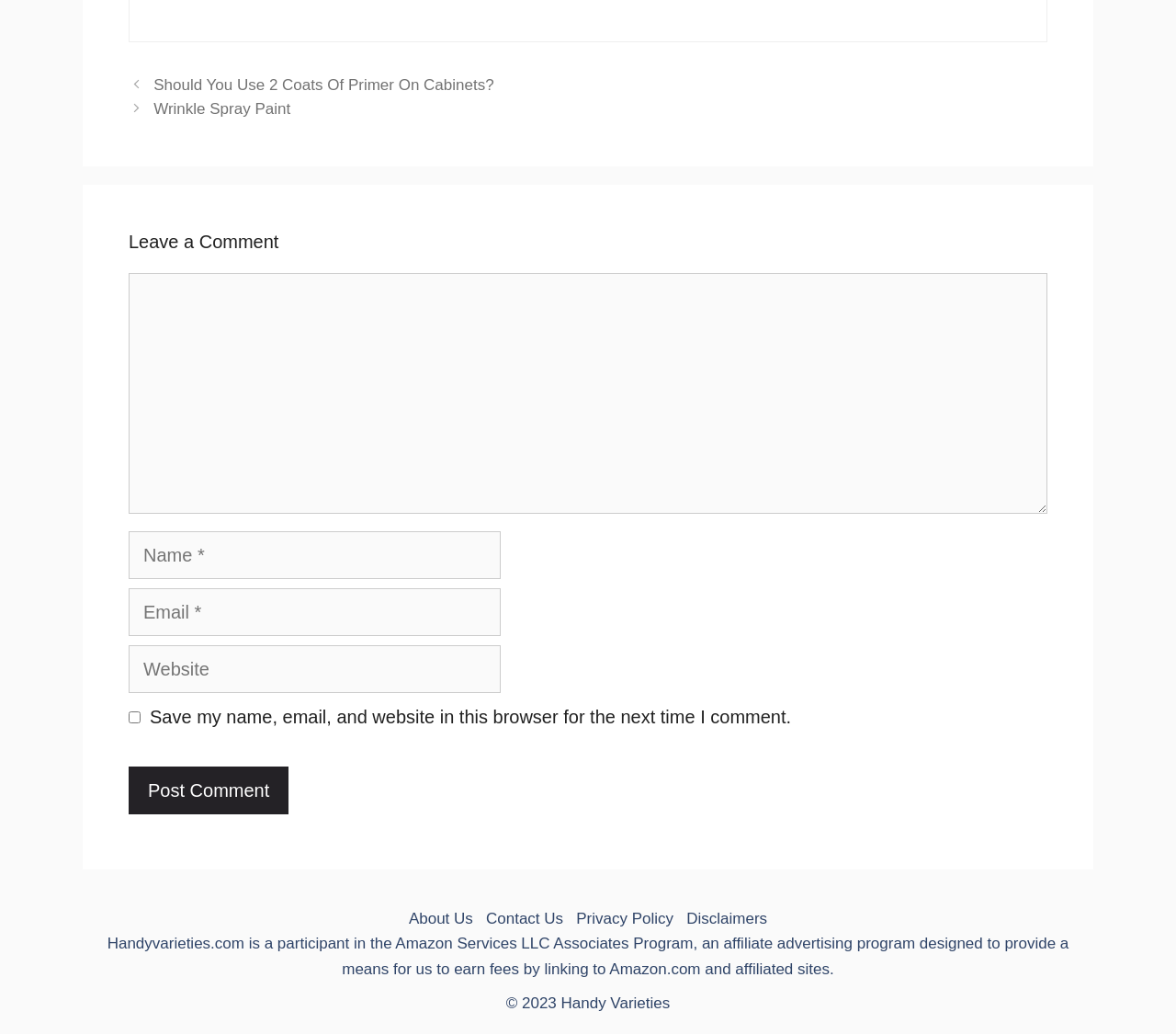How many links are present in the footer section? From the image, respond with a single word or brief phrase.

5